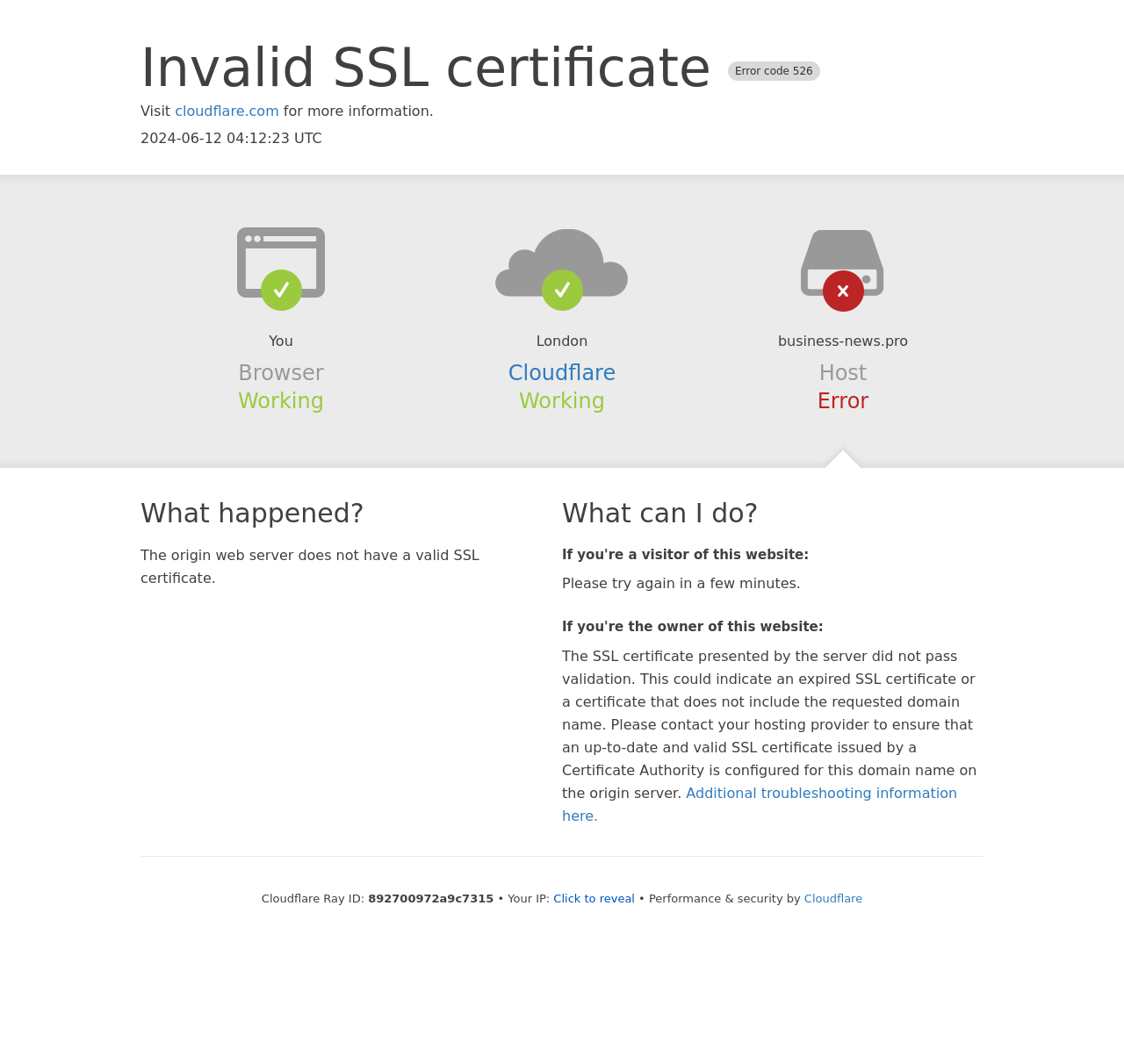Please respond to the question using a single word or phrase:
What should the owner of the website do?

Contact hosting provider